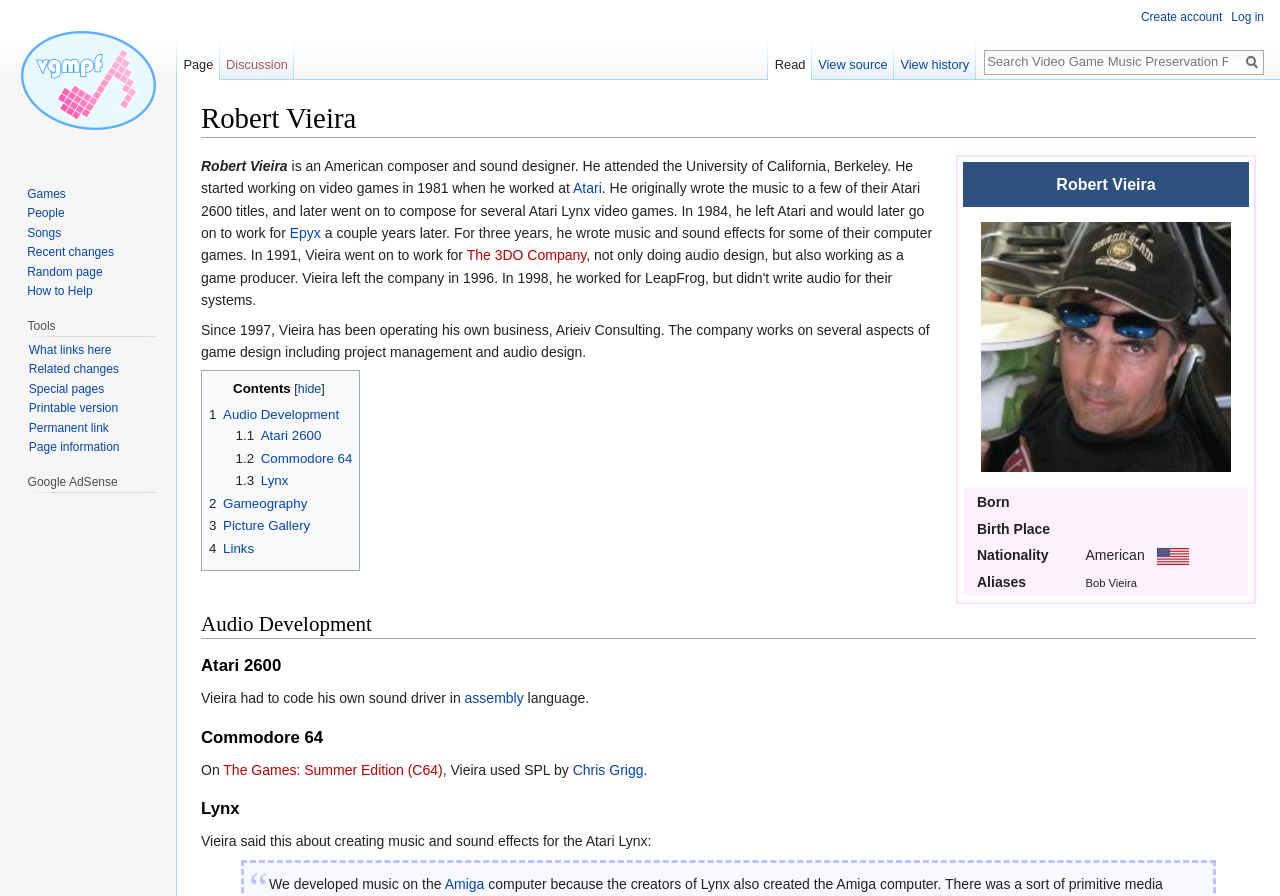Please determine the bounding box coordinates of the element to click on in order to accomplish the following task: "Click on the navigation link". Ensure the coordinates are four float numbers ranging from 0 to 1, i.e., [left, top, right, bottom].

[0.202, 0.154, 0.252, 0.172]